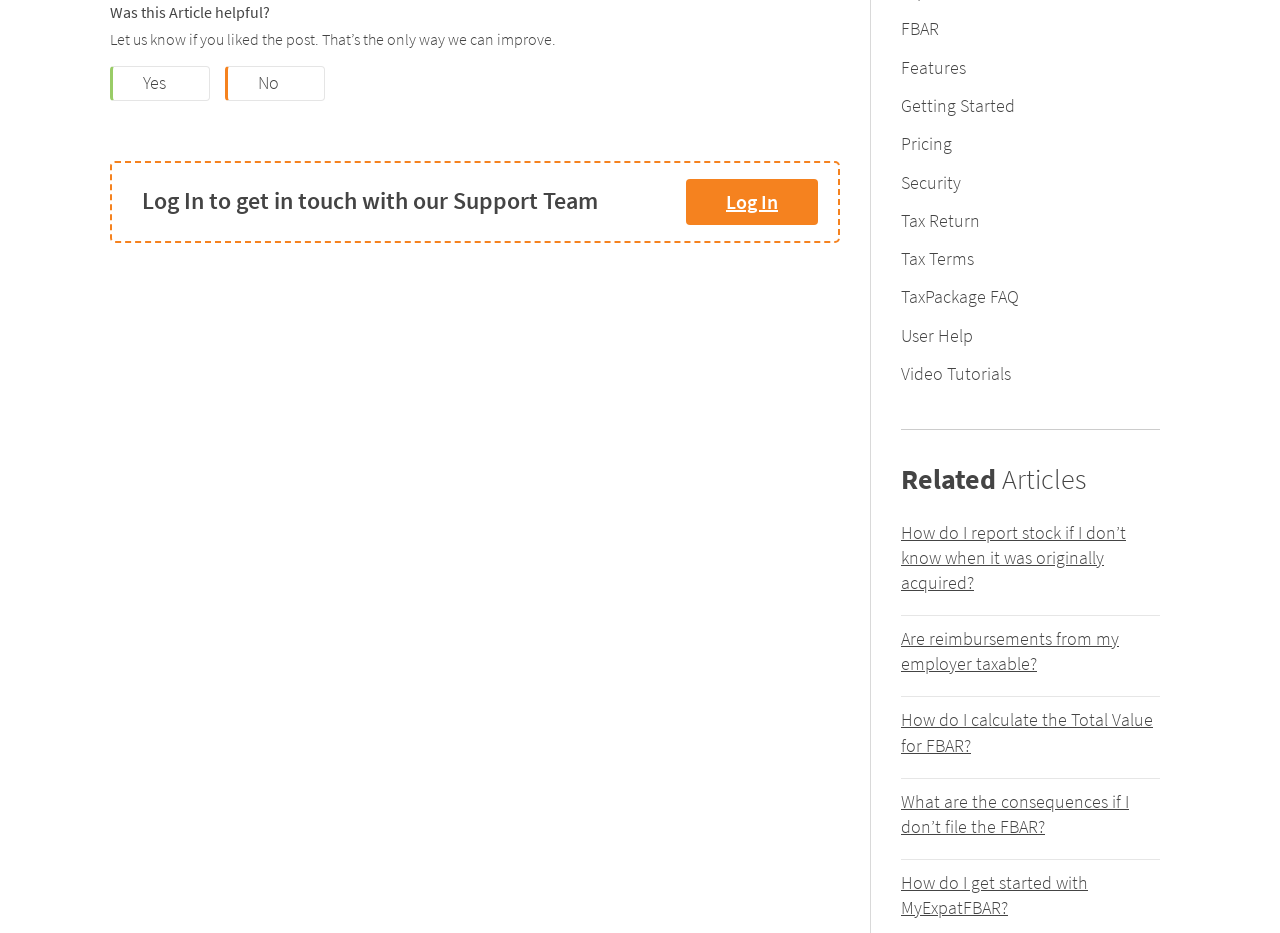Determine the bounding box coordinates in the format (top-left x, top-left y, bottom-right x, bottom-right y). Ensure all values are floating point numbers between 0 and 1. Identify the bounding box of the UI element described by: Katedros a

None